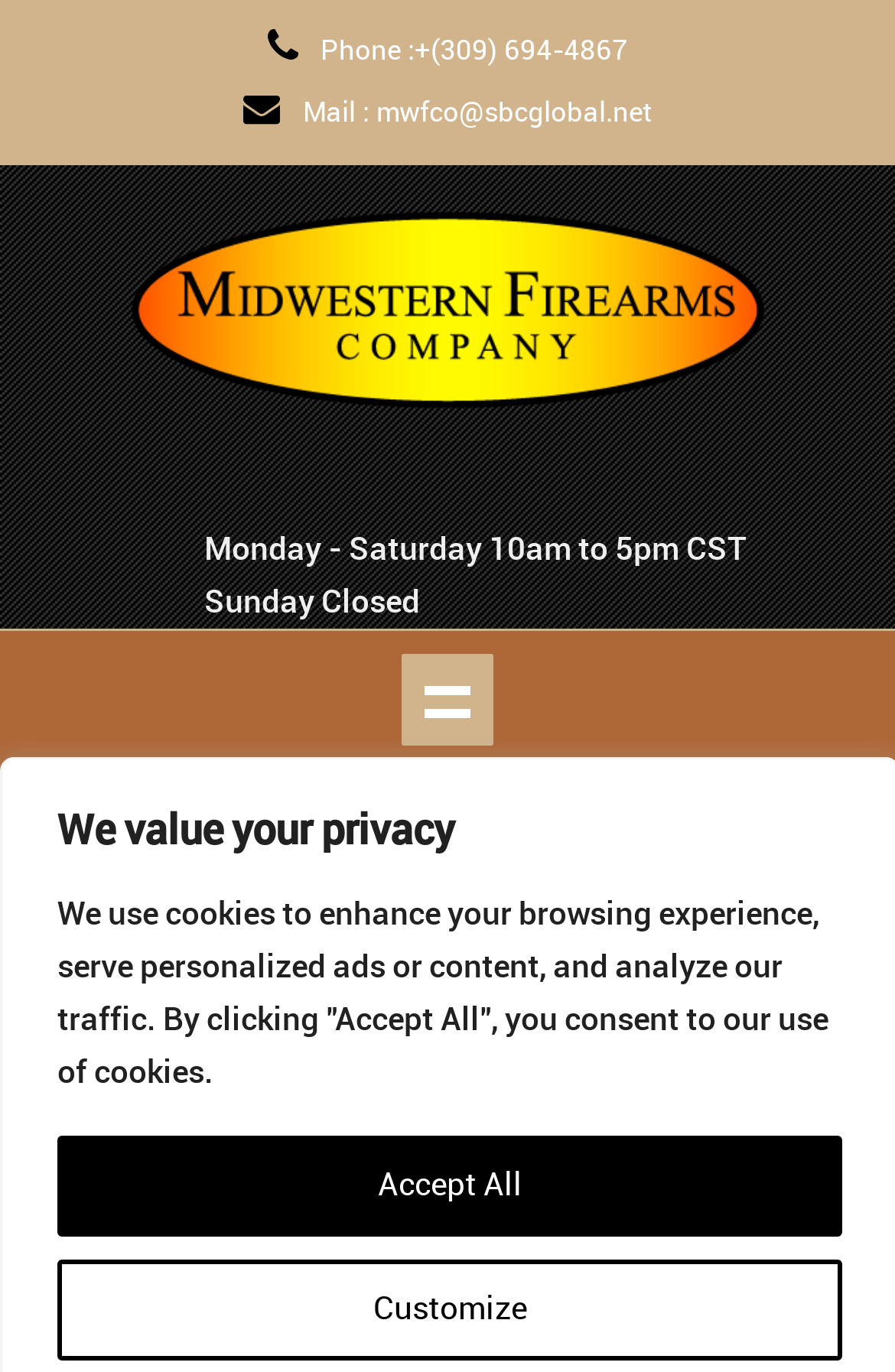Provide a thorough description of the webpage you see.

The webpage is about the news archives of Midwestern Firearms. At the top right corner, there are two buttons, "Customize" and "Accept All", positioned closely together. Below these buttons, there are two links, one with a phone icon and the phone number "+(309) 694-4867", and another with an envelope icon and the email address "mwfco@sbcglobal.net". 

To the right of these links, there is an image of the Midwestern Firearms logo. Below the logo, there are two lines of text, "Monday - Saturday 10am to 5pm CST" and "Sunday Closed", indicating the business hours. 

Further down, there is a link "Show navigation" on the left side. On the top center of the page, there is a heading "Category Archives: news", which is the main title of the page.